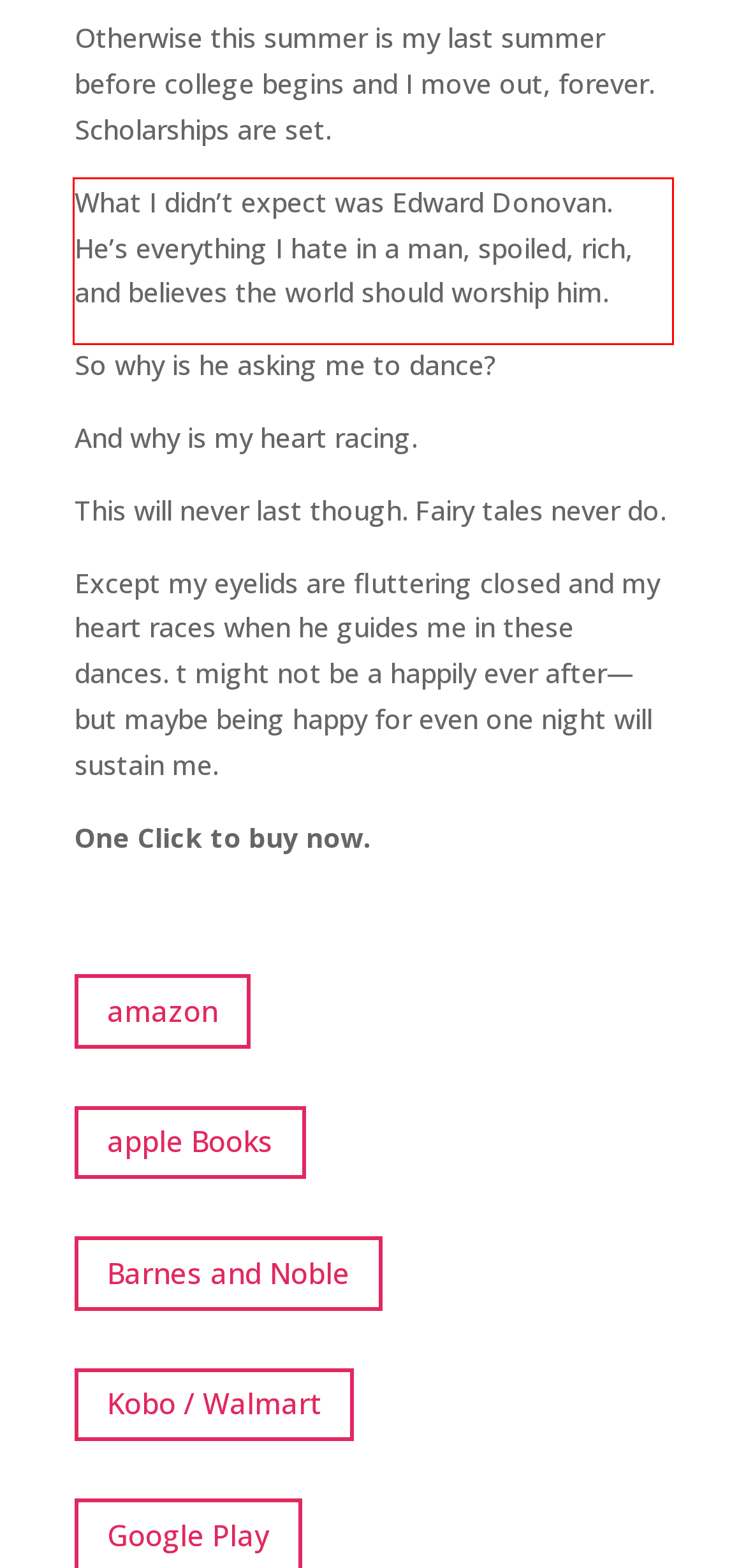Please identify the text within the red rectangular bounding box in the provided webpage screenshot.

What I didn’t expect was Edward Donovan. He’s everything I hate in a man, spoiled, rich, and believes the world should worship him.